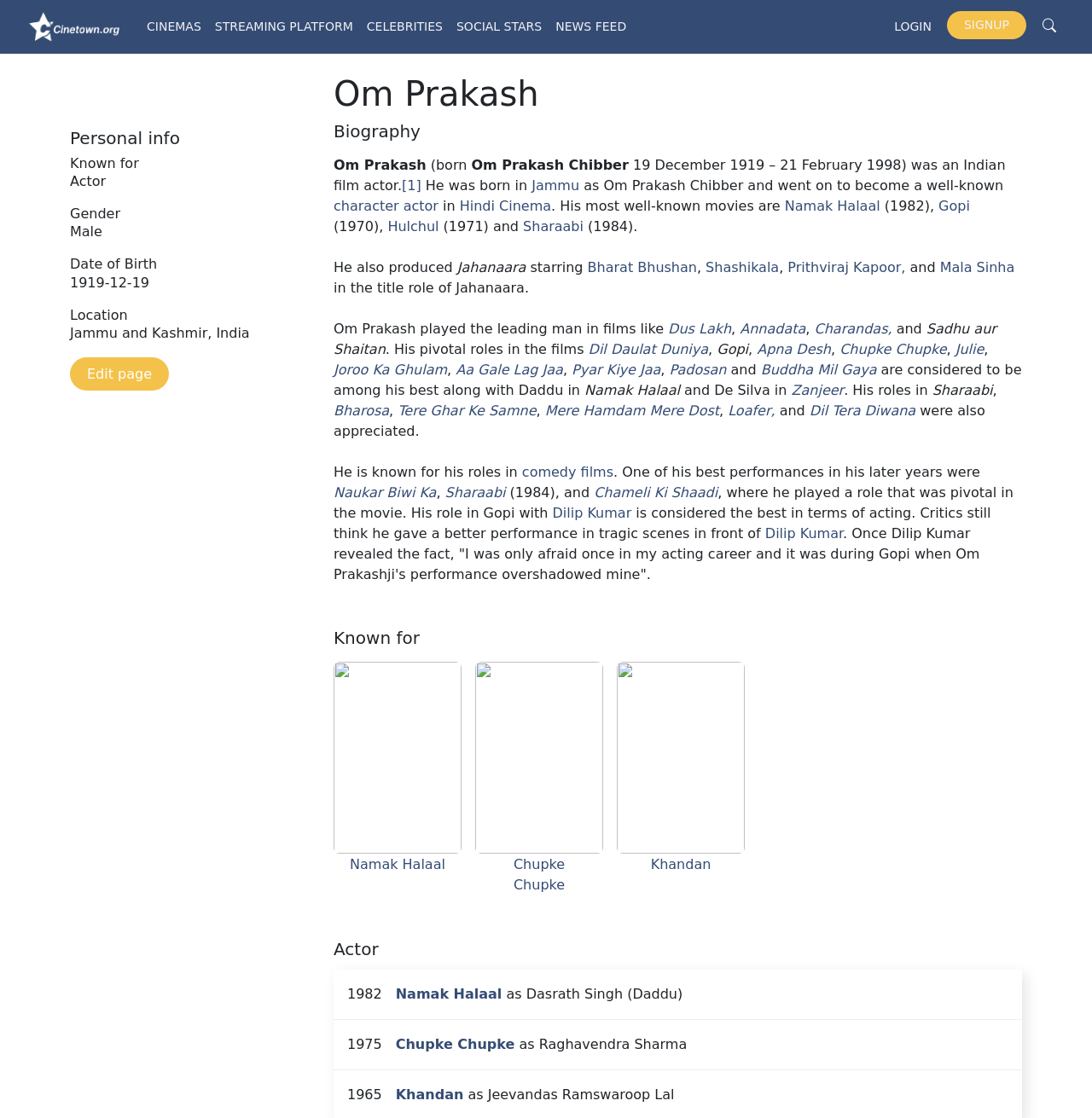Select the bounding box coordinates of the element I need to click to carry out the following instruction: "Login to the website".

[0.813, 0.01, 0.859, 0.038]